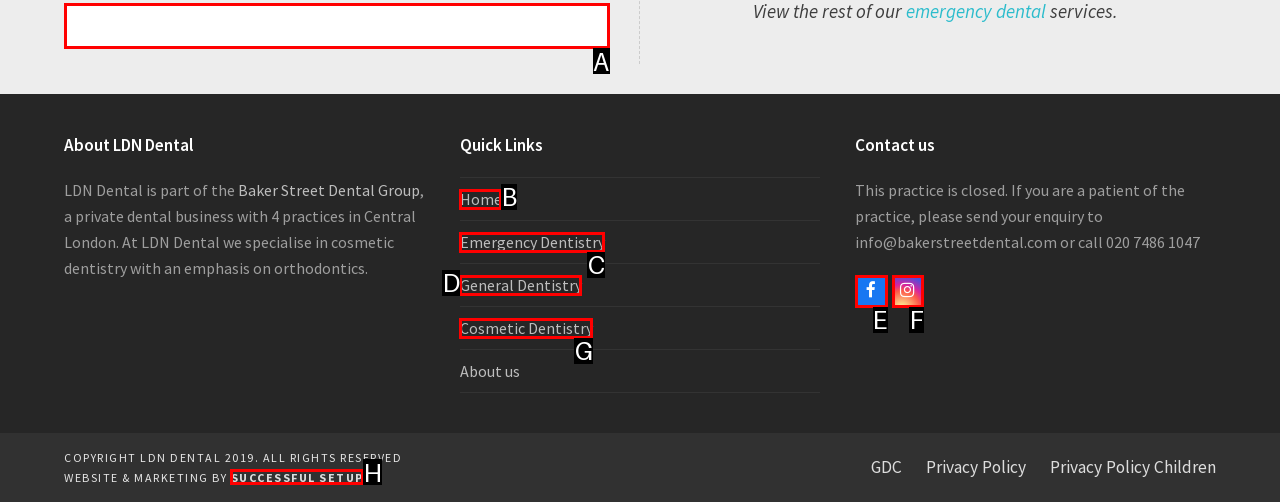Select the proper HTML element to perform the given task: Enter phone number Answer with the corresponding letter from the provided choices.

A